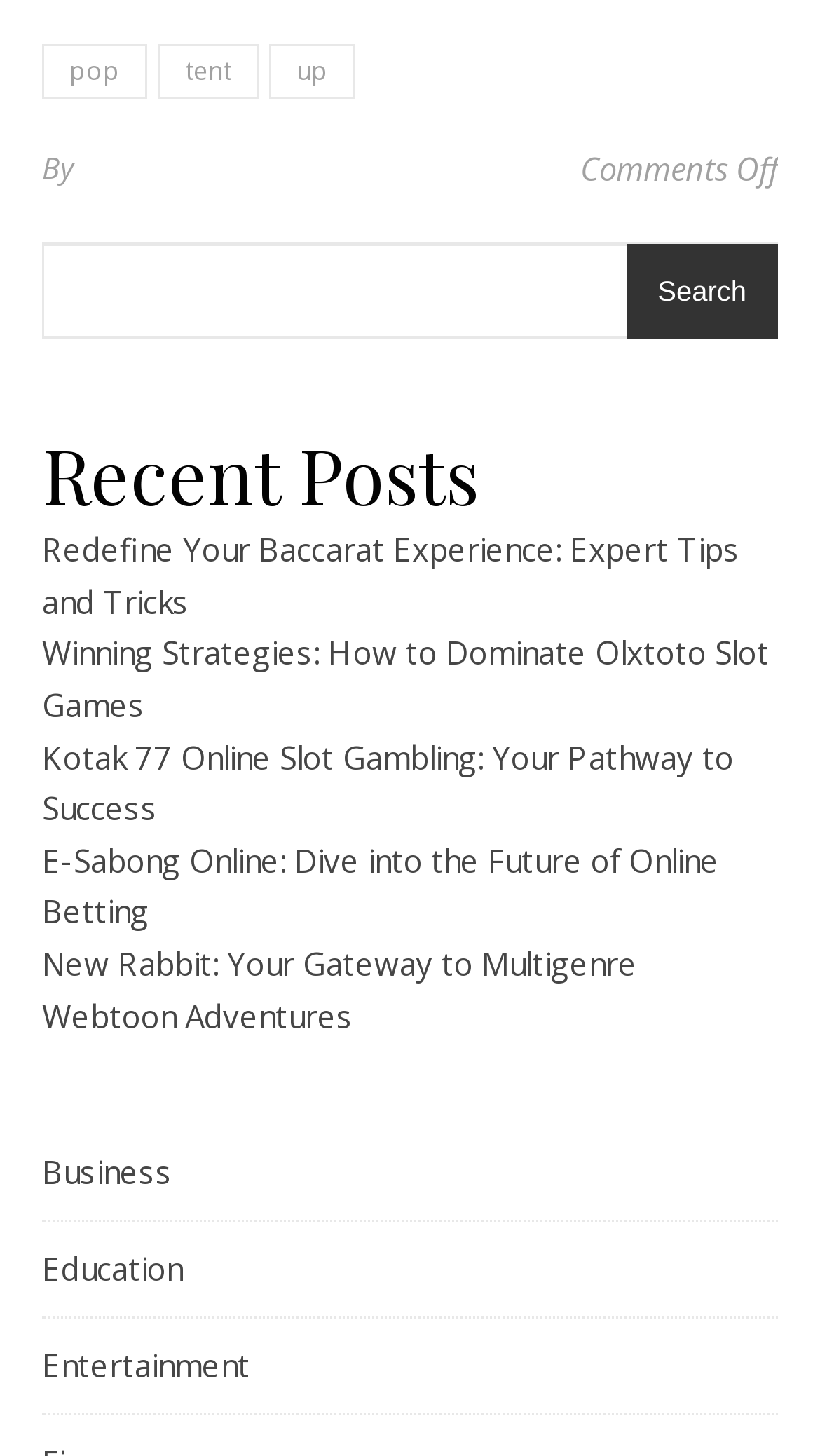Use a single word or phrase to answer this question: 
How many categories are listed at the bottom of the webpage?

3